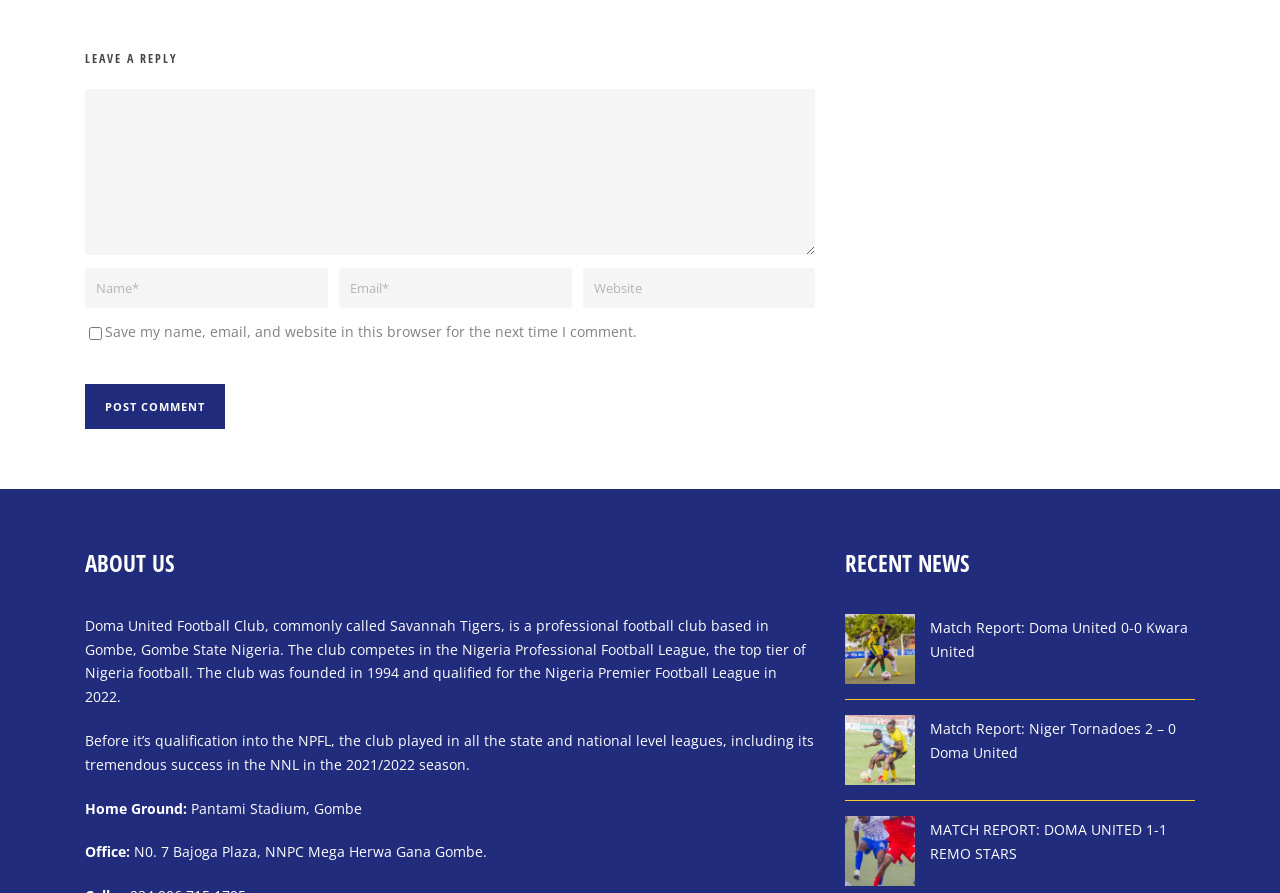Can you give a comprehensive explanation to the question given the content of the image?
What is the name of the football club?

The answer can be found in the 'ABOUT US' section, where it is mentioned that 'Doma United Football Club, commonly called Savannah Tigers, is a professional football club based in Gombe, Gombe State Nigeria.'